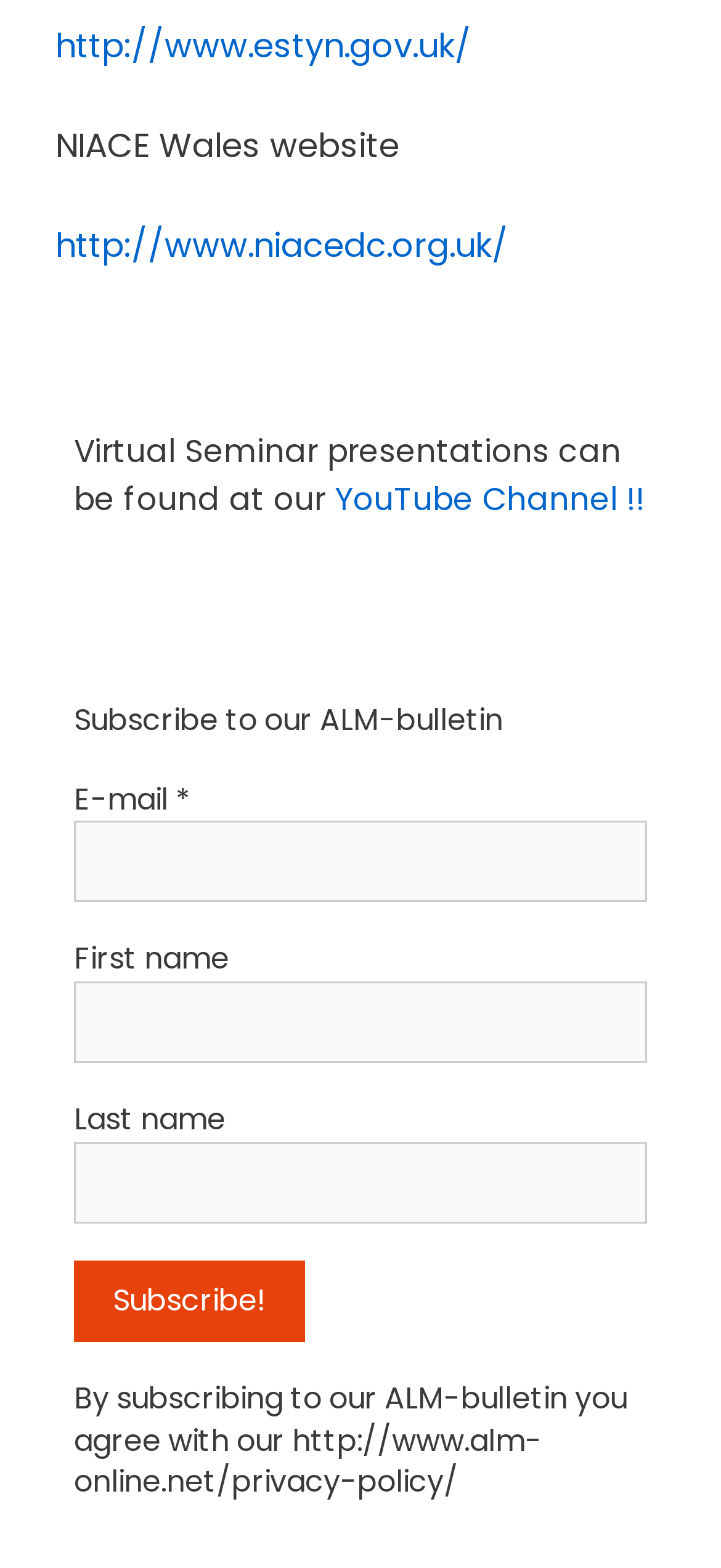What is the URL of the privacy policy?
Craft a detailed and extensive response to the question.

I found the URL of the privacy policy by looking at the static text 'By subscribing to our ALM-bulletin you agree with our http://www.alm-online.net/privacy-policy/', which explicitly mentions the URL of the privacy policy.